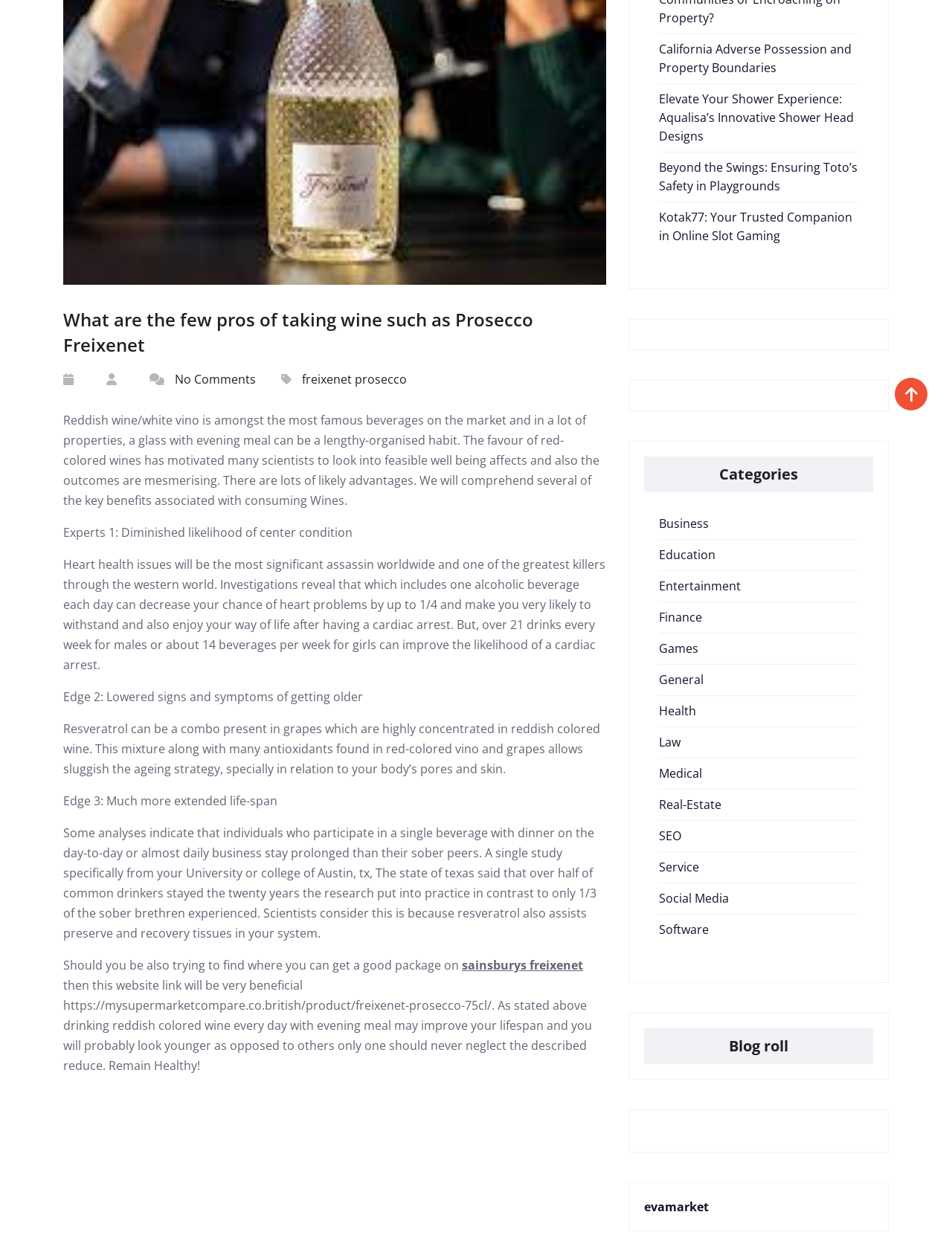Find the bounding box coordinates for the HTML element specified by: "Social Media".

[0.692, 0.717, 0.766, 0.731]